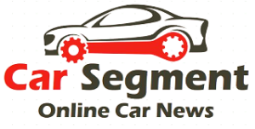What is the theme of the logo?
Based on the screenshot, answer the question with a single word or phrase.

Automotive mechanics